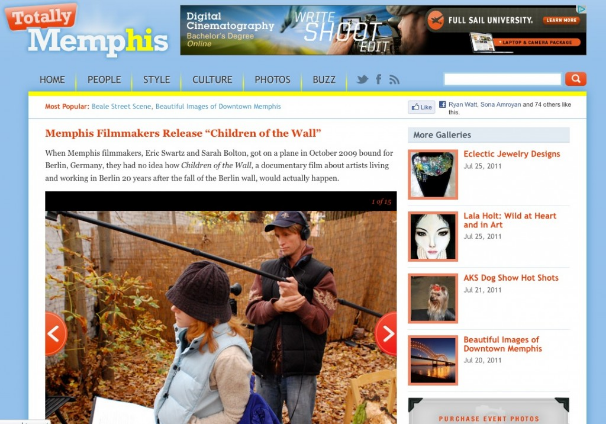What is Swartz doing in the scene? Refer to the image and provide a one-word or short phrase answer.

Adjusting his microphone